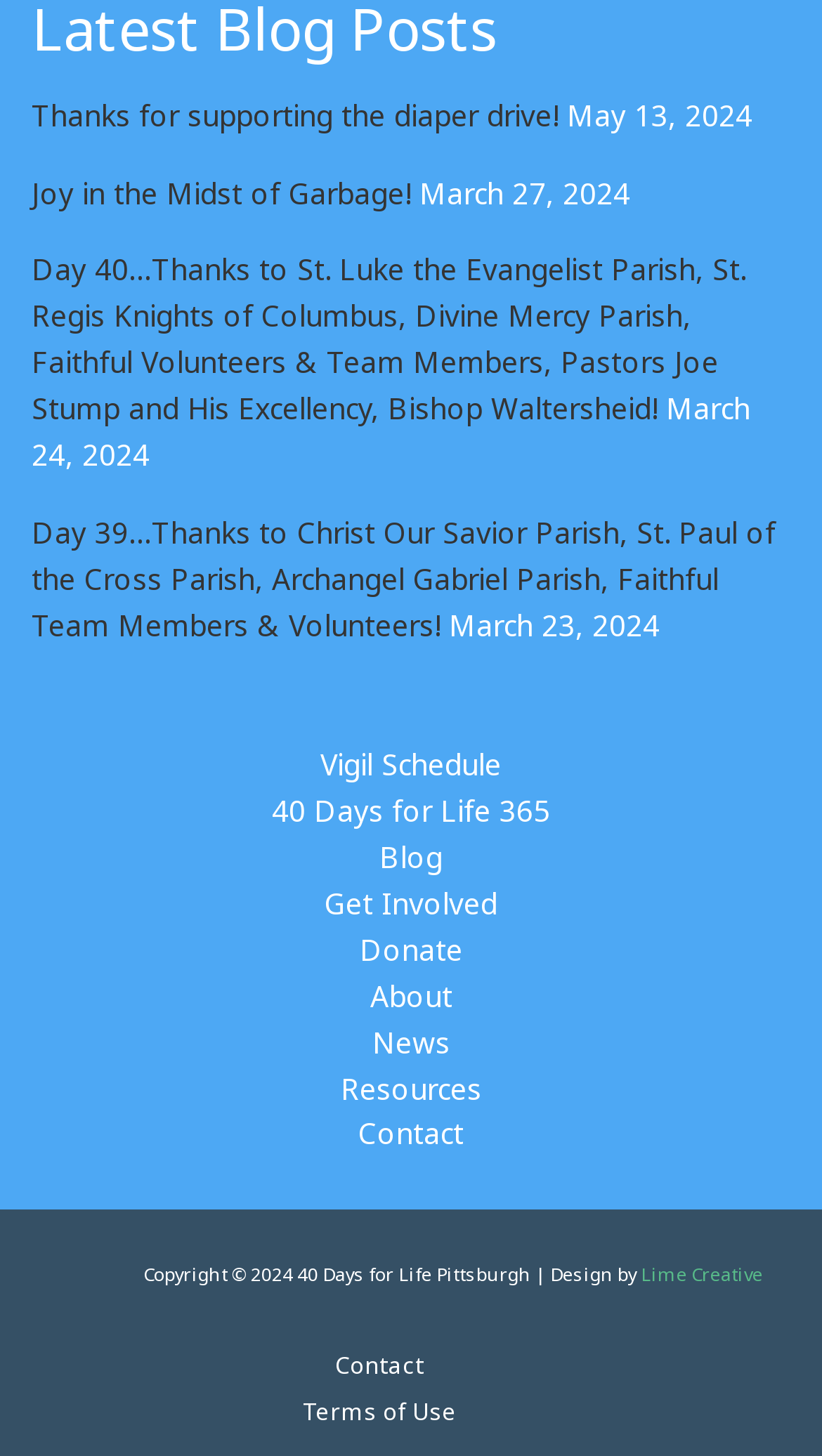Please specify the bounding box coordinates of the element that should be clicked to execute the given instruction: 'Contact 40 Days for Life Pittsburgh'. Ensure the coordinates are four float numbers between 0 and 1, expressed as [left, top, right, bottom].

[0.356, 0.922, 0.567, 0.954]